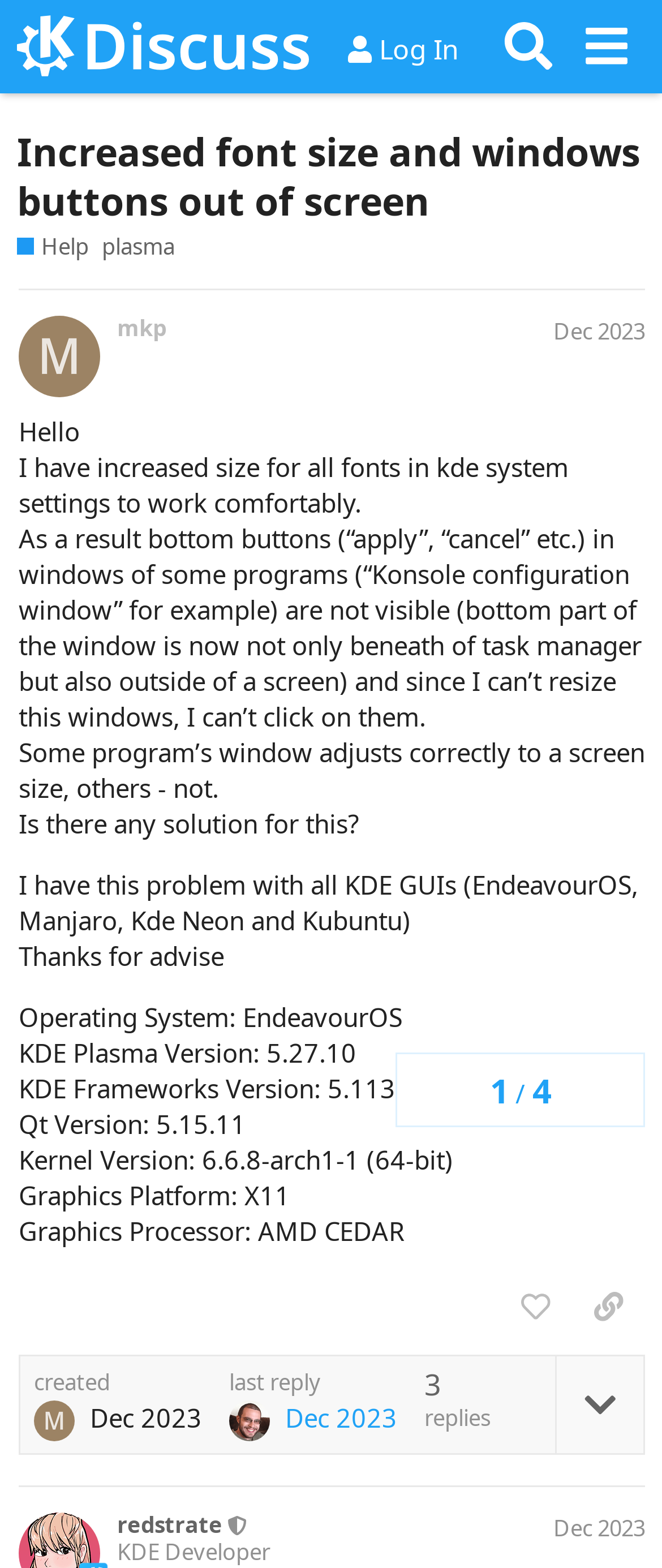Can you extract the headline from the webpage for me?

Increased font size and windows buttons out of screen